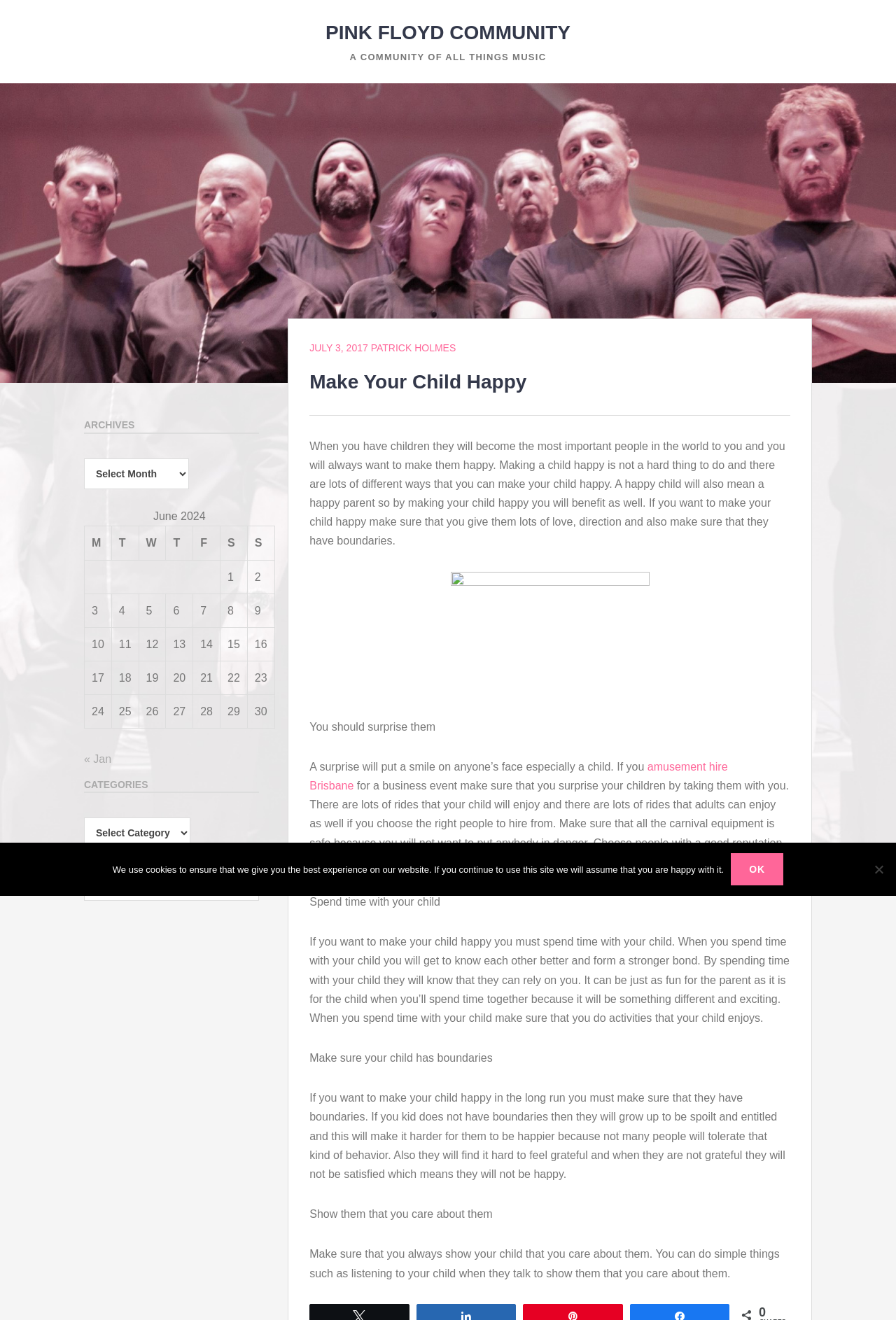Determine the bounding box of the UI component based on this description: "amusement hire Brisbane". The bounding box coordinates should be four float values between 0 and 1, i.e., [left, top, right, bottom].

[0.345, 0.576, 0.812, 0.6]